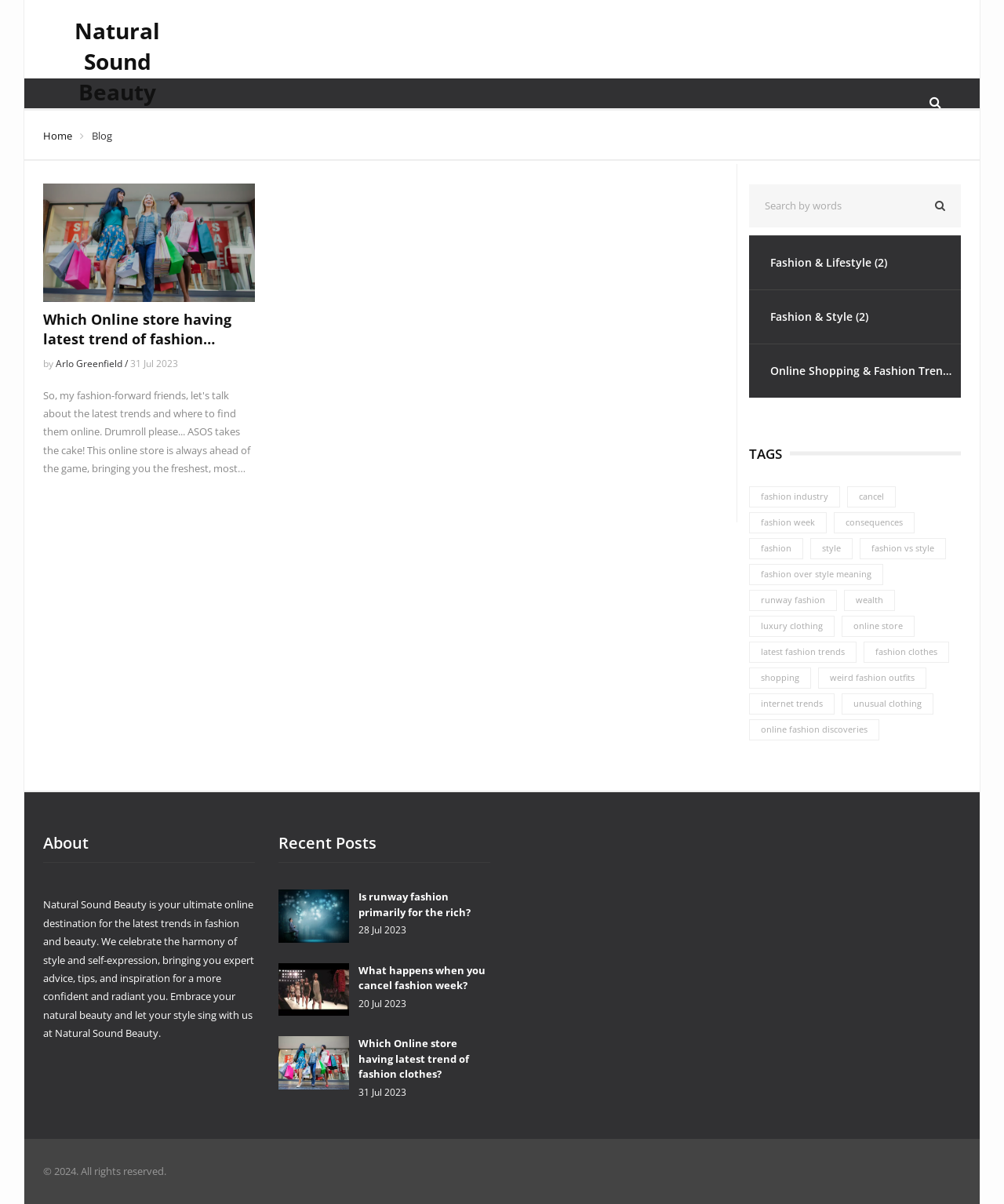Describe the webpage in detail, including text, images, and layout.

This webpage is a blog focused on online shopping and fashion trends, with the title "Category: Online Shopping & Fashion Trends - Natural Sound Beauty" at the top. Below the title, there is a search bar with a placeholder text "Search..." and a link to the homepage labeled "Home". To the right of the search bar, there is a section with links to different categories, including "Fashion & Lifestyle", "Fashion & Style", and "Online Shopping & Fashion Trends".

The main content of the page is divided into two sections. On the left, there is a list of blog posts, each with a heading, an image, and a link to the post. The posts are titled "Which Online store having latest trend of fashion clothes?", "Is runway fashion primarily for the rich?", and "What happens when you cancel fashion week?". Each post also has the author's name and the date it was published.

On the right side of the page, there is a section with tags, including "fashion industry", "fashion week", "consequences", and many others. Below the tags, there is a section with a brief description of the blog, stating that it is a destination for the latest trends in fashion and beauty, and that it celebrates the harmony of style and self-expression.

At the bottom of the page, there are links to other sections of the blog, including "About" and "Recent Posts". The "About" section has a brief description of the blog, while the "Recent Posts" section lists the same blog posts as the main content area. The page ends with a copyright notice at the very bottom.